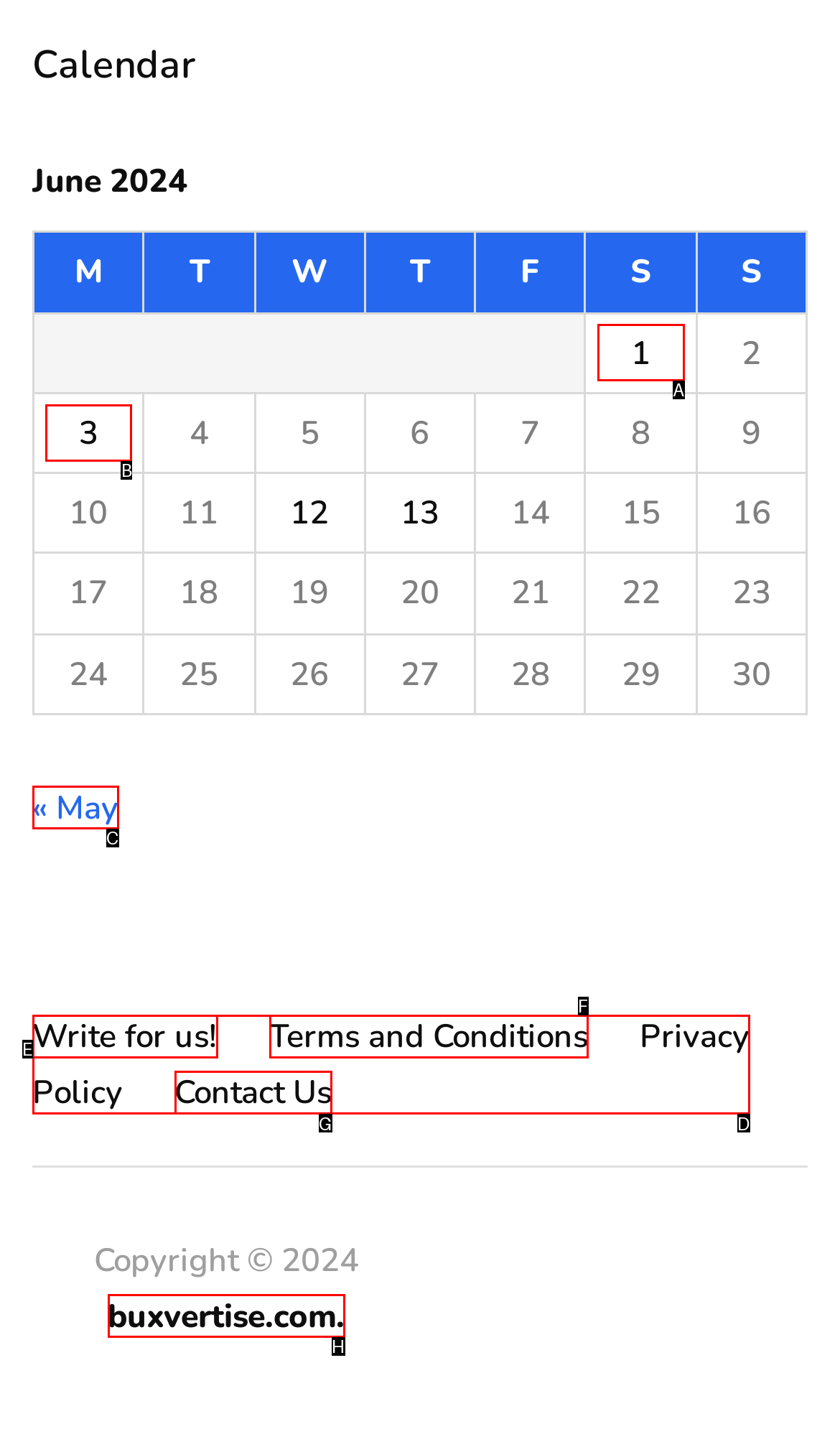Choose the HTML element that best fits the description: Français. Answer with the option's letter directly.

None